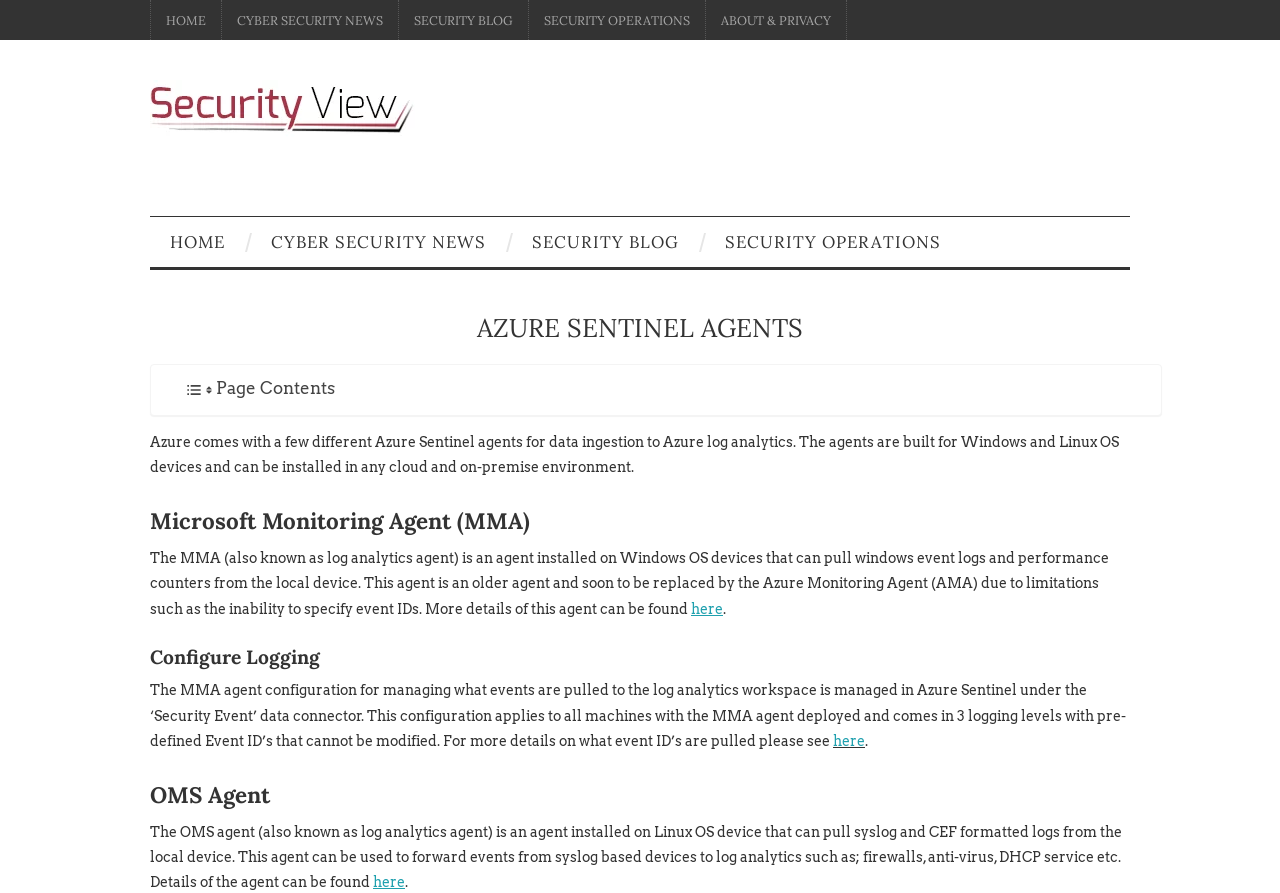How many logging levels are available in the MMA agent configuration?
Based on the screenshot, answer the question with a single word or phrase.

3